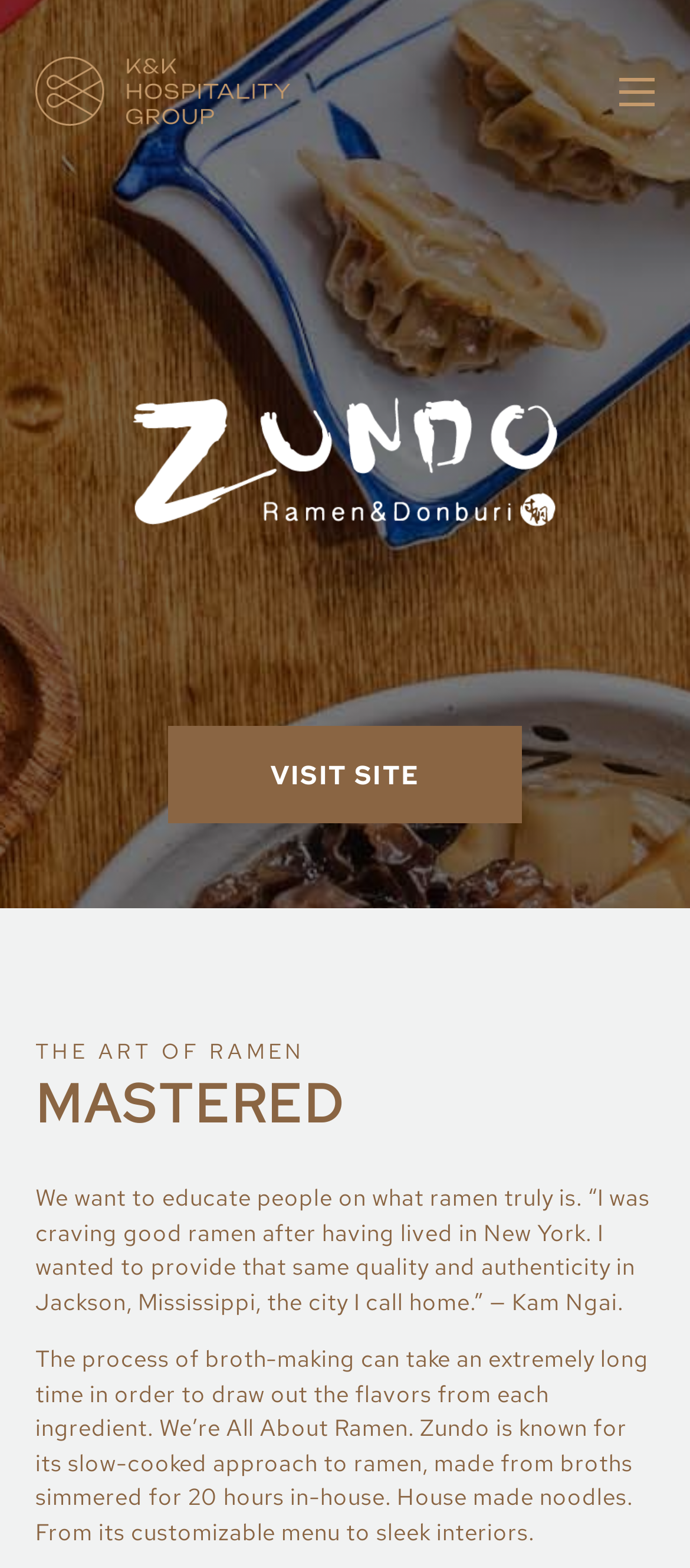Answer the following query concisely with a single word or phrase:
How long does it take to make the broth?

20 hours